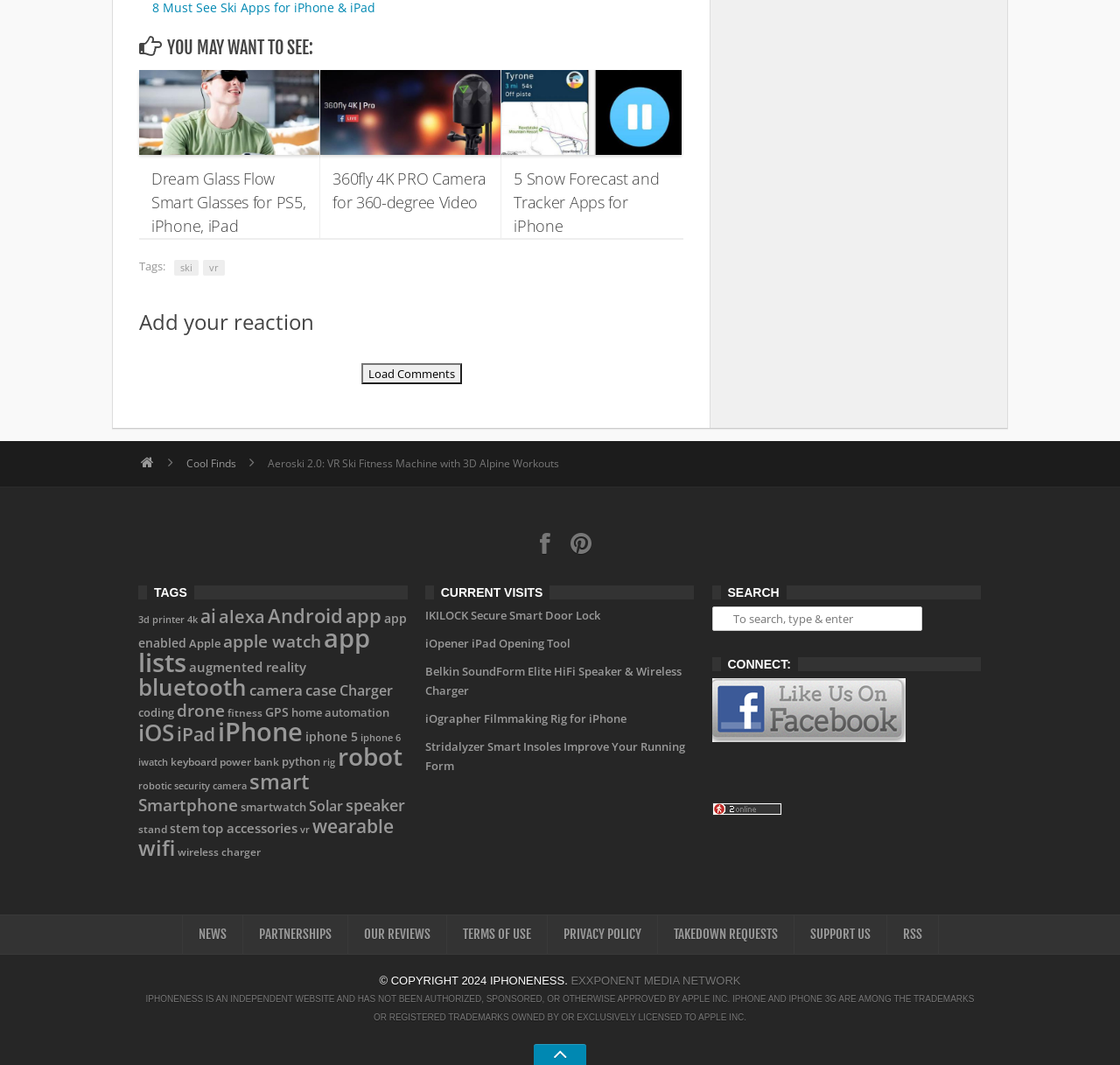Find the bounding box coordinates of the element I should click to carry out the following instruction: "Sign in".

None